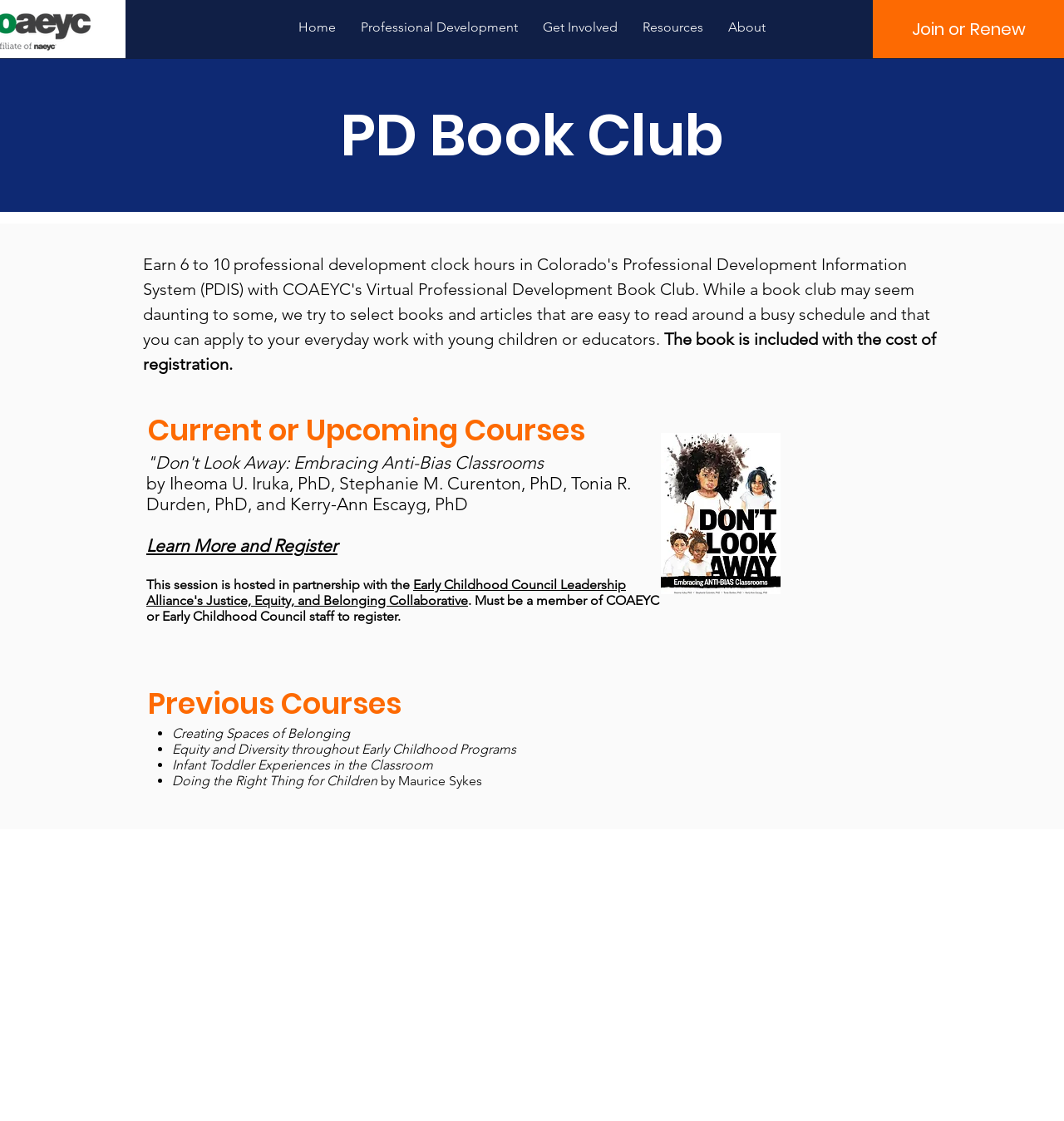Kindly determine the bounding box coordinates for the clickable area to achieve the given instruction: "Go to Home".

[0.269, 0.007, 0.327, 0.041]